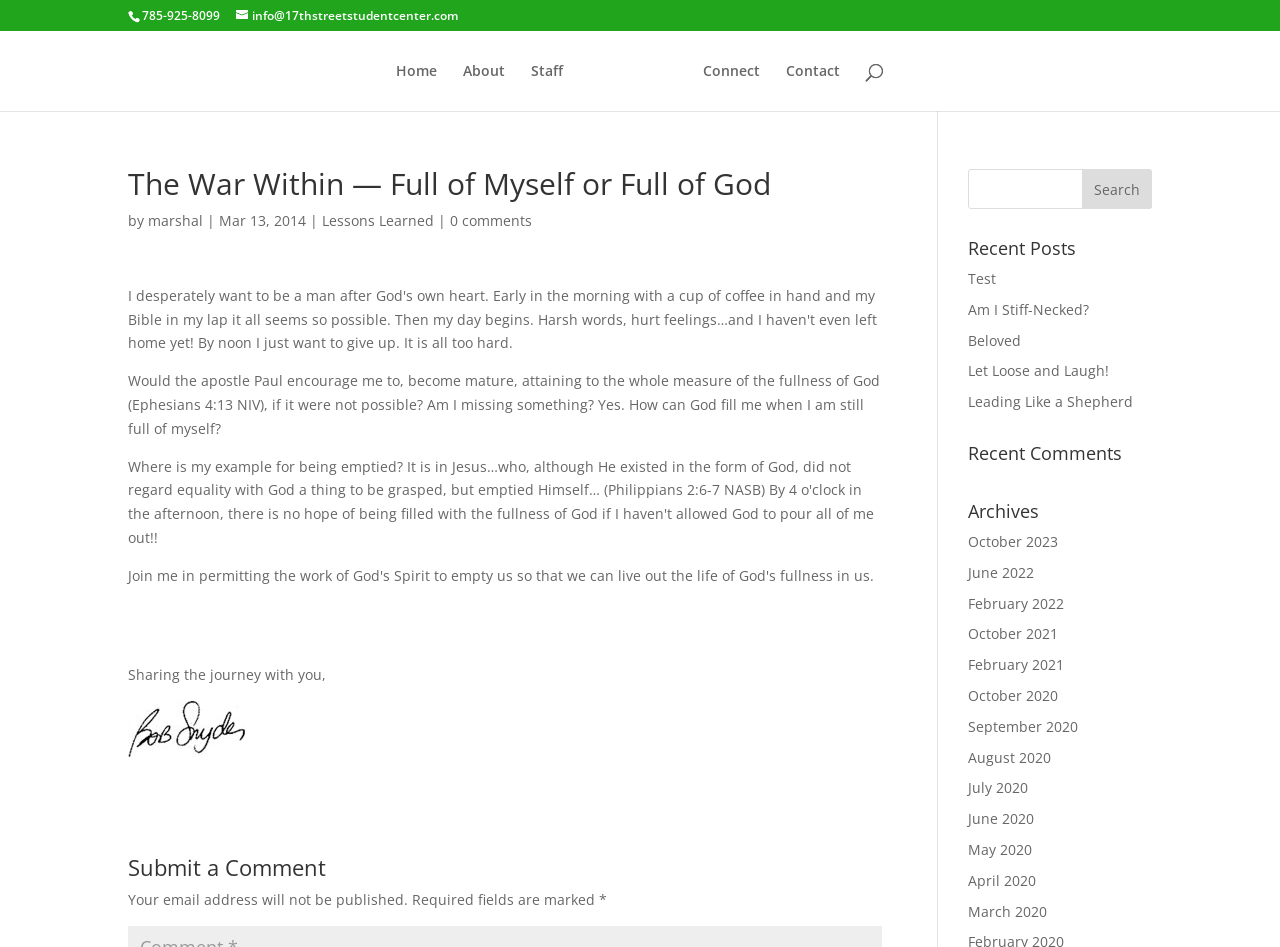Find the bounding box coordinates for the UI element whose description is: "Am I Stiff-Necked?". The coordinates should be four float numbers between 0 and 1, in the format [left, top, right, bottom].

[0.756, 0.317, 0.851, 0.337]